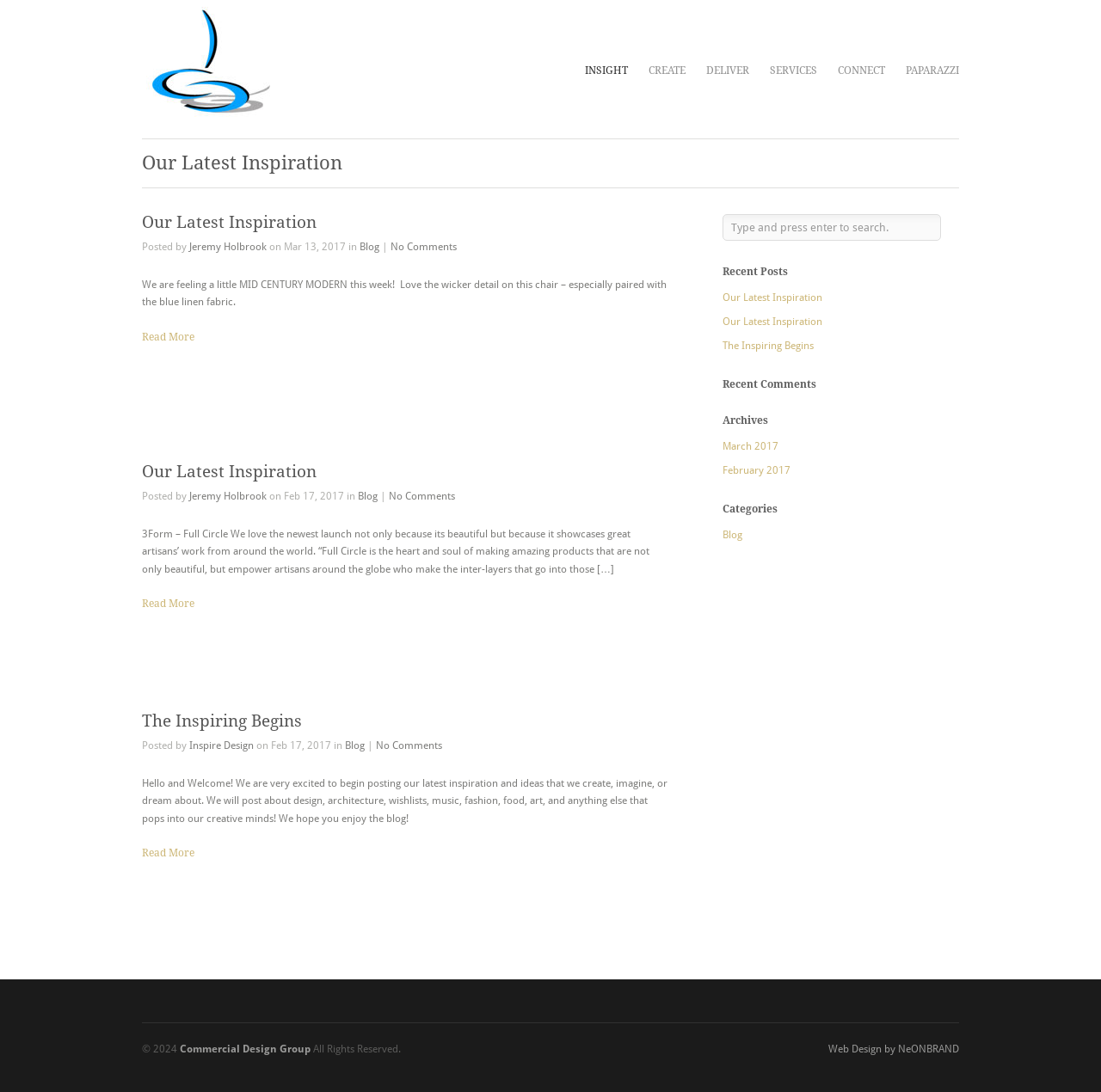From the element description SERVICES, predict the bounding box coordinates of the UI element. The coordinates must be specified in the format (top-left x, top-left y, bottom-right x, bottom-right y) and should be within the 0 to 1 range.

[0.699, 0.055, 0.742, 0.075]